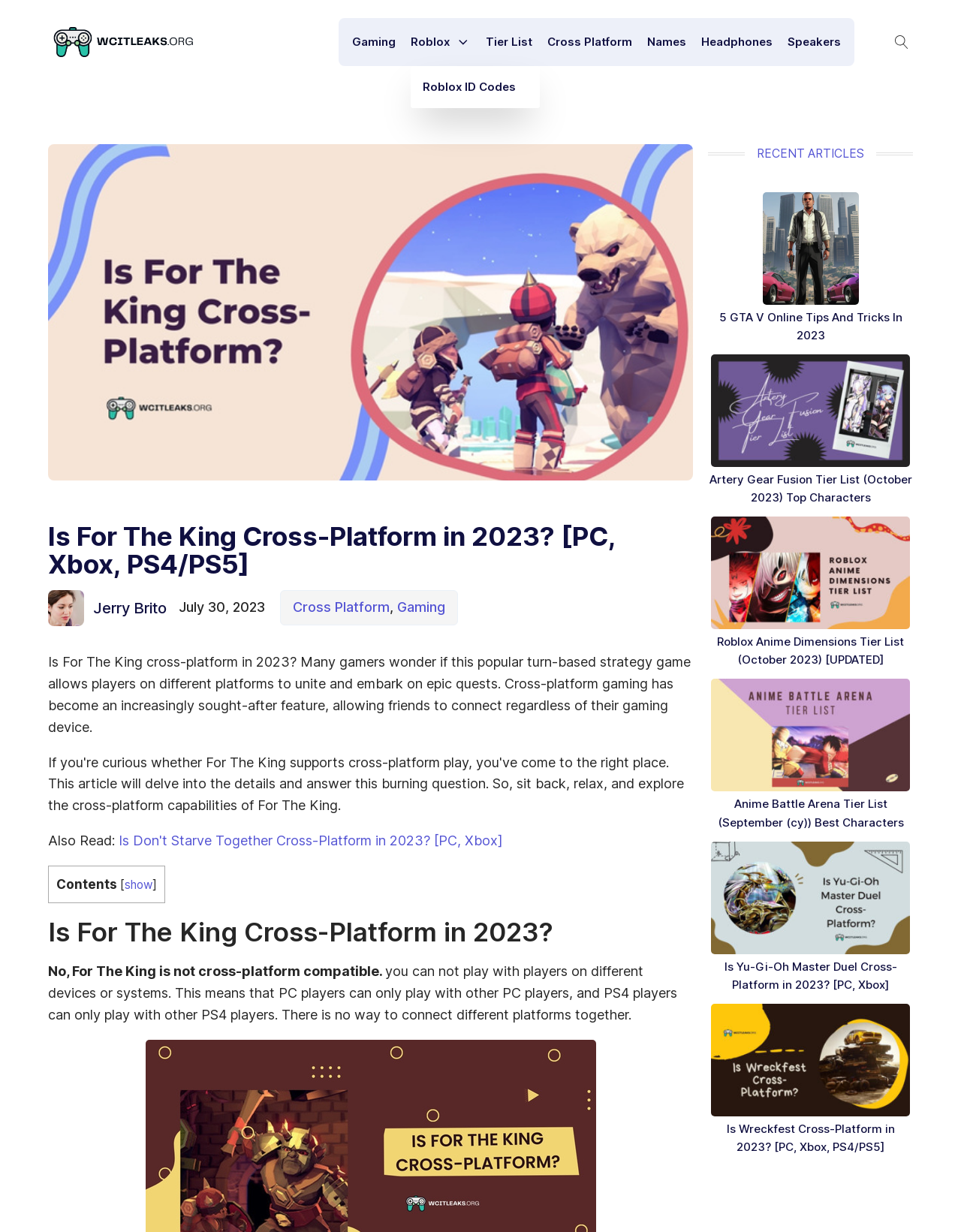Locate the bounding box coordinates of the area to click to fulfill this instruction: "View the 'Cross Platform' page". The bounding box should be presented as four float numbers between 0 and 1, in the order [left, top, right, bottom].

[0.57, 0.015, 0.658, 0.054]